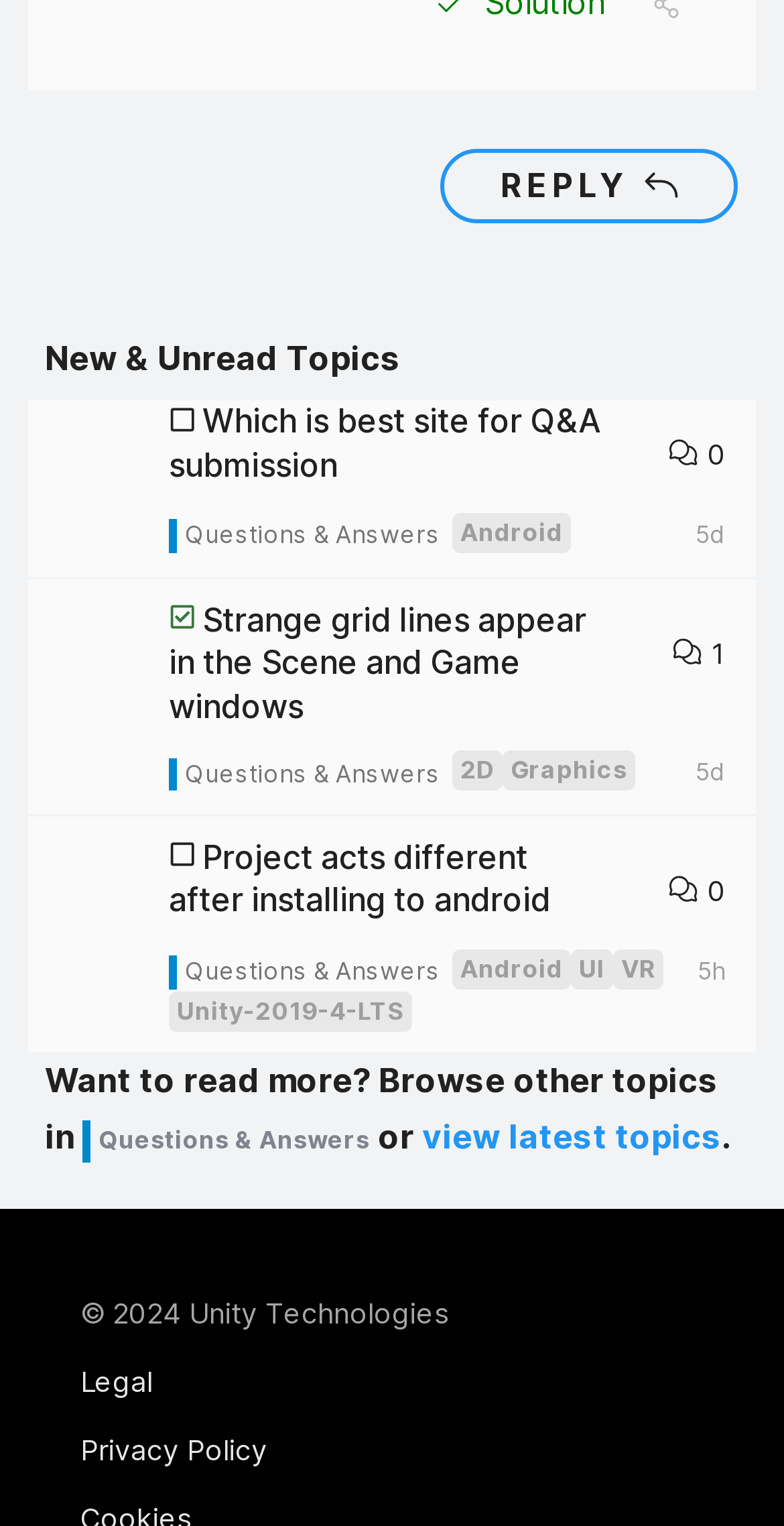Using the description "aria-label="farhankhan420's profile, latest poster"", locate and provide the bounding box of the UI element.

[0.074, 0.28, 0.197, 0.303]